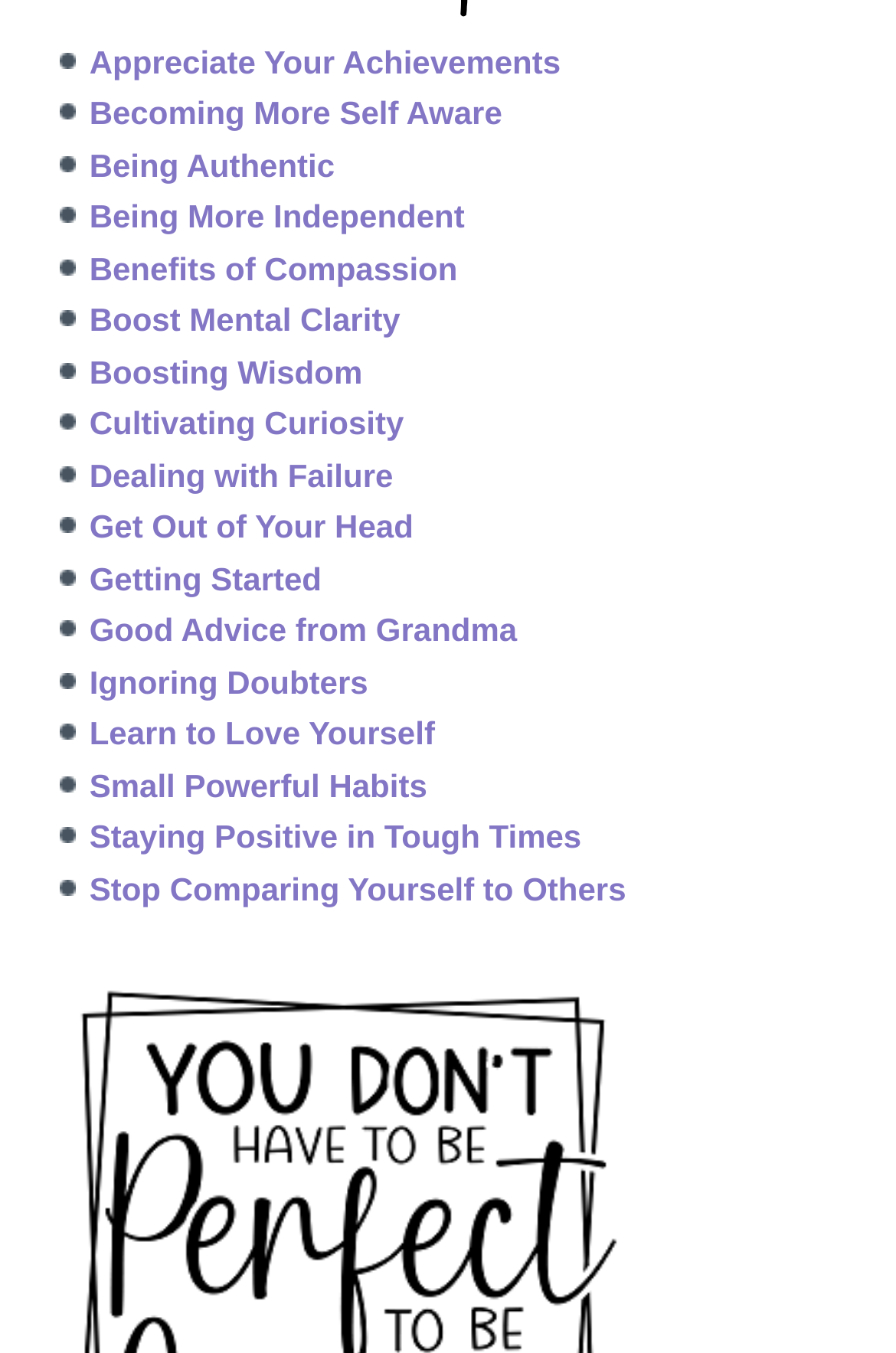Is the link 'Getting Started' located above the link 'Good Advice from Grandma'?
Provide a detailed and well-explained answer to the question.

By comparing the y1 and y2 coordinates of the bounding boxes, I found that the link 'Getting Started' has a smaller y1 and y2 value than the link 'Good Advice from Grandma', indicating that it is located above it on the webpage.